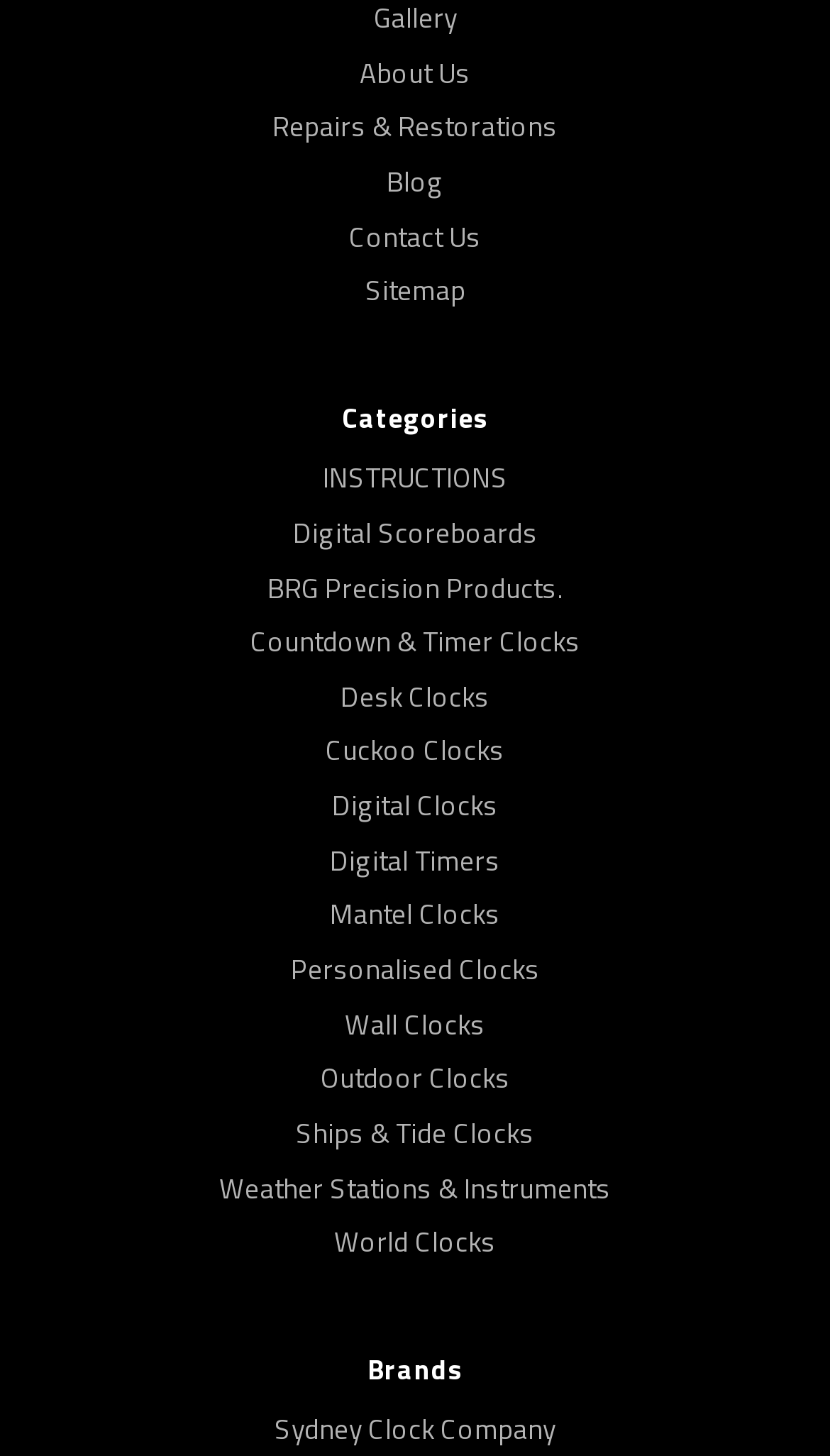Please identify the bounding box coordinates of the element on the webpage that should be clicked to follow this instruction: "visit Sydney Clock Company". The bounding box coordinates should be given as four float numbers between 0 and 1, formatted as [left, top, right, bottom].

[0.331, 0.967, 0.669, 0.996]